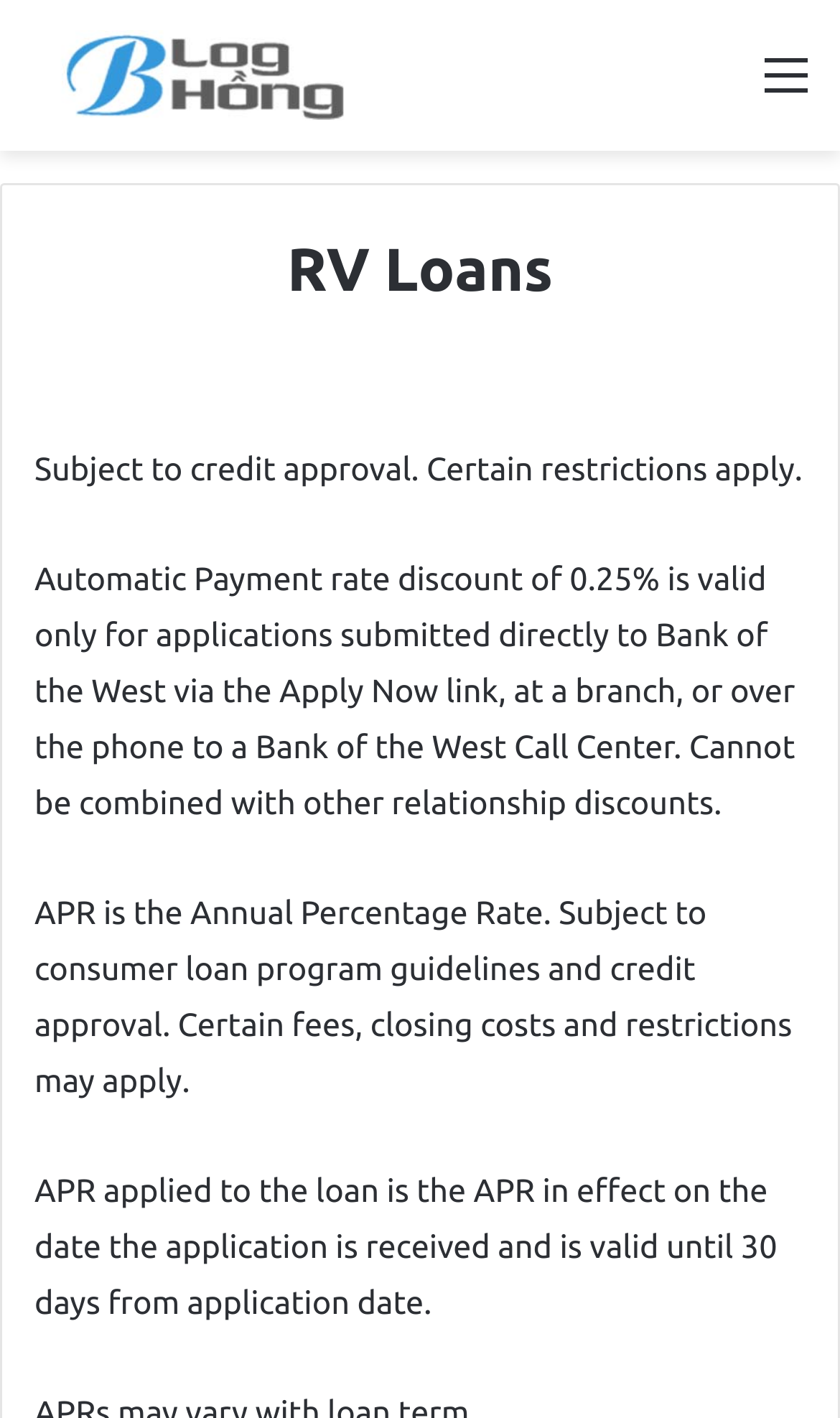For the given element description title="Blog Hồng", determine the bounding box coordinates of the UI element. The coordinates should follow the format (top-left x, top-left y, bottom-right x, bottom-right y) and be within the range of 0 to 1.

[0.038, 0.021, 0.449, 0.085]